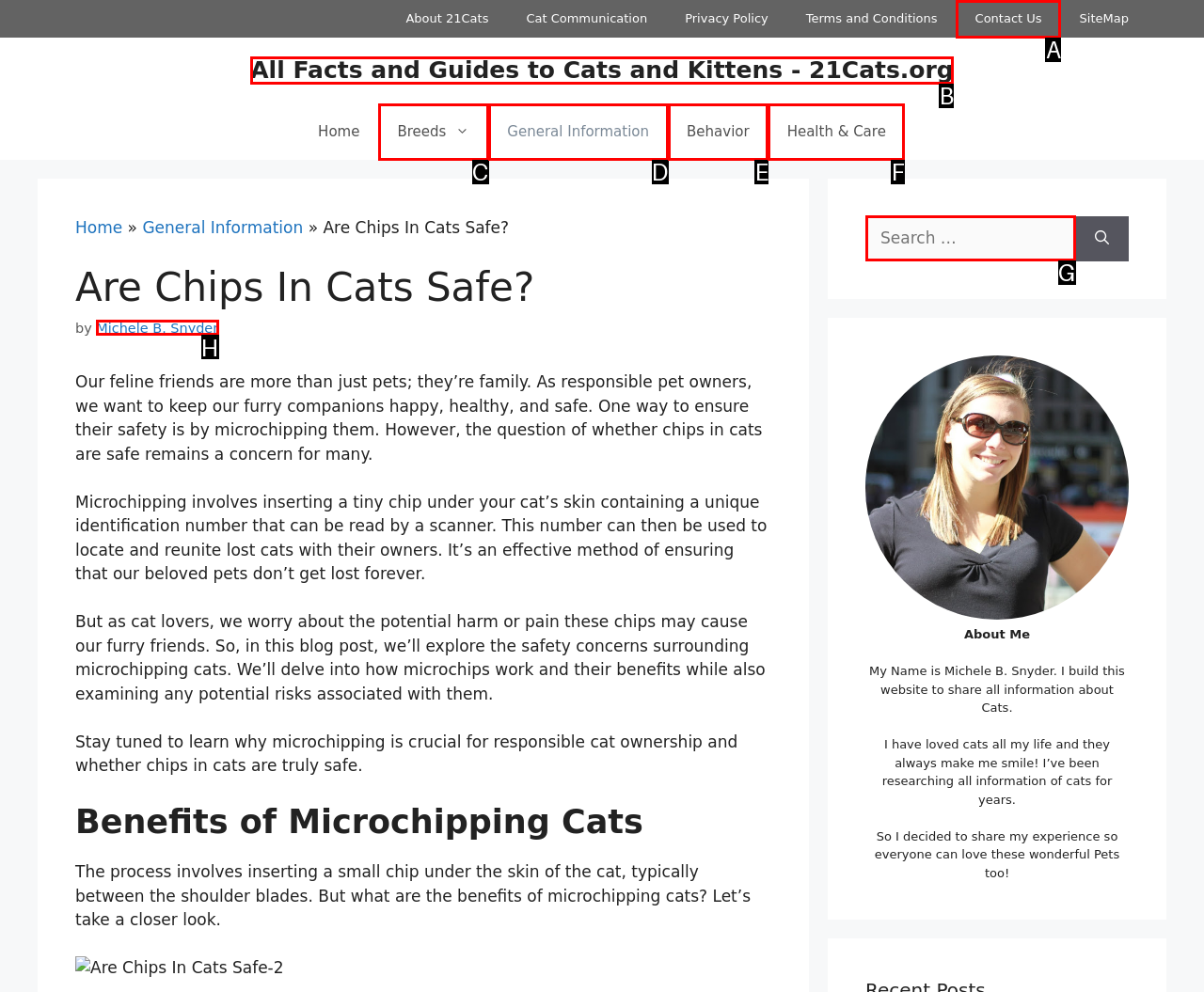Determine the letter of the element to click to accomplish this task: Search for a topic. Respond with the letter.

G